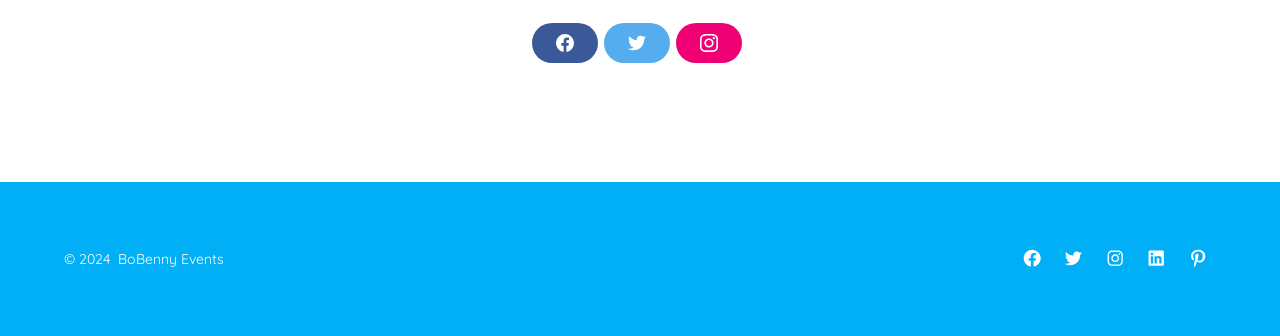Bounding box coordinates should be provided in the format (top-left x, top-left y, bottom-right x, bottom-right y) with all values between 0 and 1. Identify the bounding box for this UI element: Instagram

[0.528, 0.067, 0.58, 0.186]